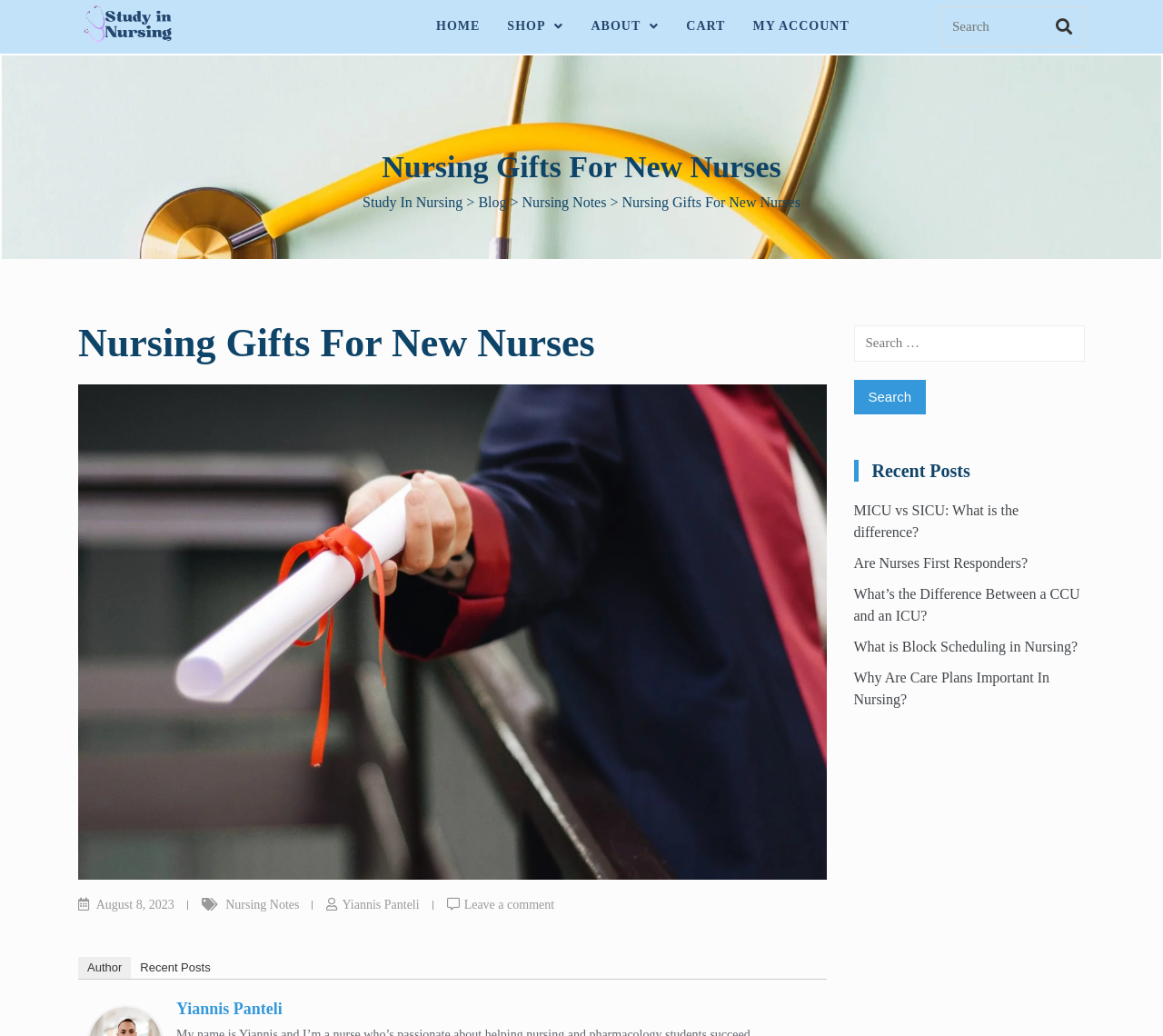Create a full and detailed caption for the entire webpage.

This webpage is about nursing gifts for new nurses, with a comprehensive guide to celebrate their hard work and dedication. At the top left, there is a logo with the text "Study In Nursing" and a link to the homepage. To the right of the logo, there are several links to different sections of the website, including "SHOP", "STUDY GUIDES", "NCLEX", "NURSING NOTES", and more.

Below the top navigation bar, there is a large heading that reads "Nursing Gifts For New Nurses". Underneath this heading, there are several links to related topics, including "Blog", "Nursing Notes", and the current page.

On the right side of the page, there is a search bar with a button to search for specific topics. Below the search bar, there are two sections: "Recent Posts" and a complementary section with a search function.

The "Recent Posts" section lists several recent articles, including "MICU vs SICU: What is the difference?", "Are Nurses First Responders?", and more. Each article has a link to read more.

The complementary section has a search function with a button to search for specific topics. There is also a heading that reads "Nursing Gifts For New Nurses" and a link to the current page.

At the bottom of the page, there are links to the author, recent posts, and a section with the date "August 8, 2023". There is also a link to leave a comment.